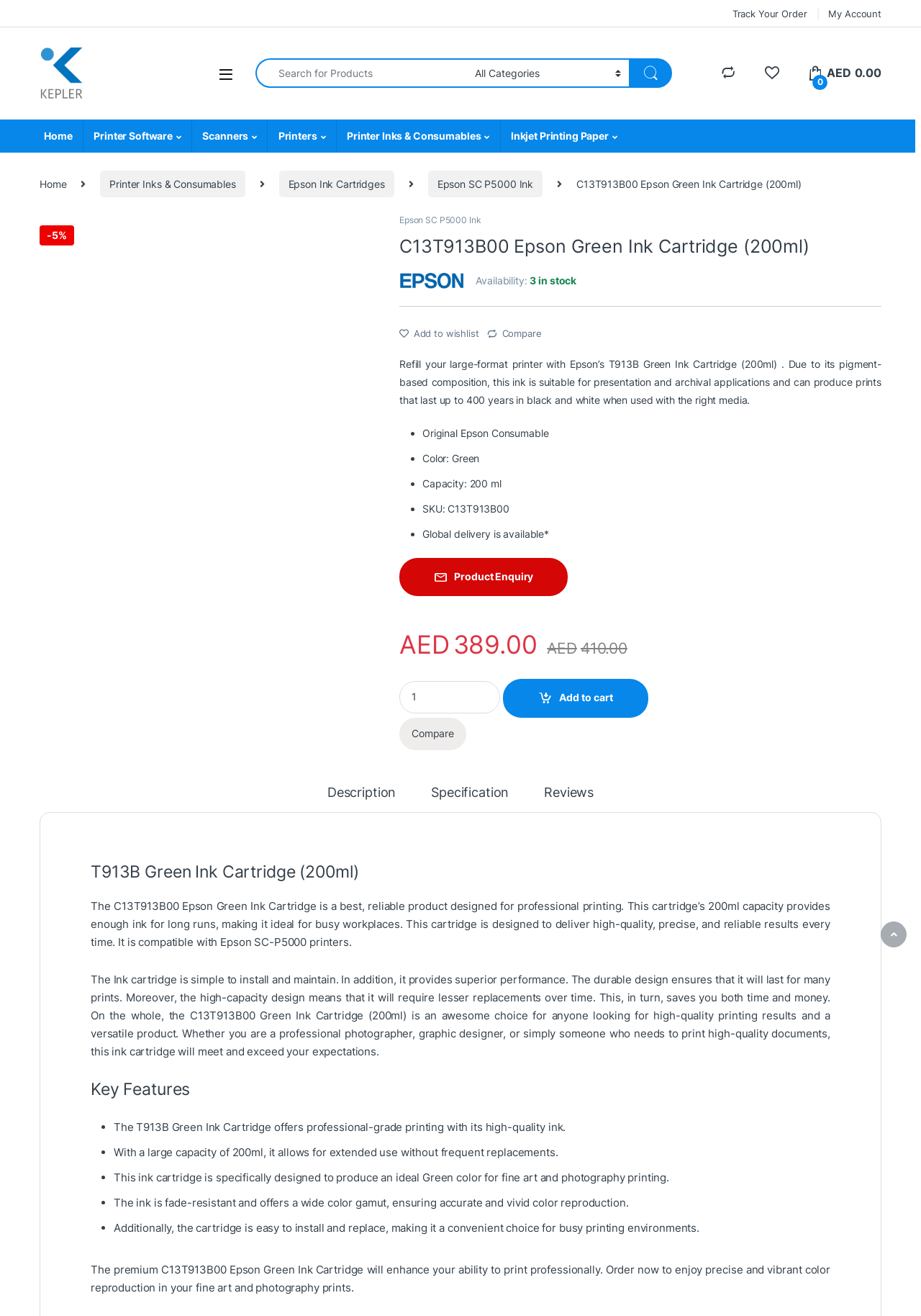Please identify the bounding box coordinates of the element that needs to be clicked to perform the following instruction: "Check product reviews".

[0.591, 0.597, 0.645, 0.617]